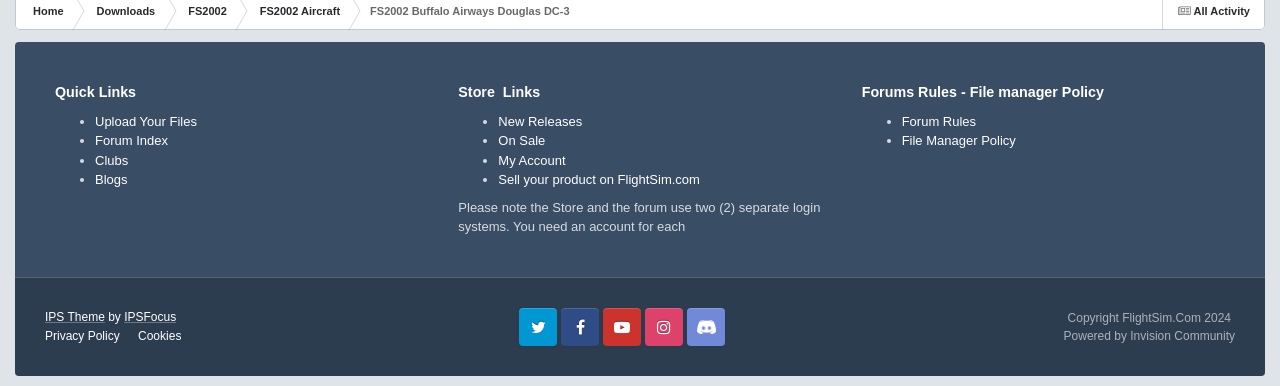Determine the bounding box coordinates of the clickable region to carry out the instruction: "Go to Forum Index".

[0.074, 0.345, 0.131, 0.384]